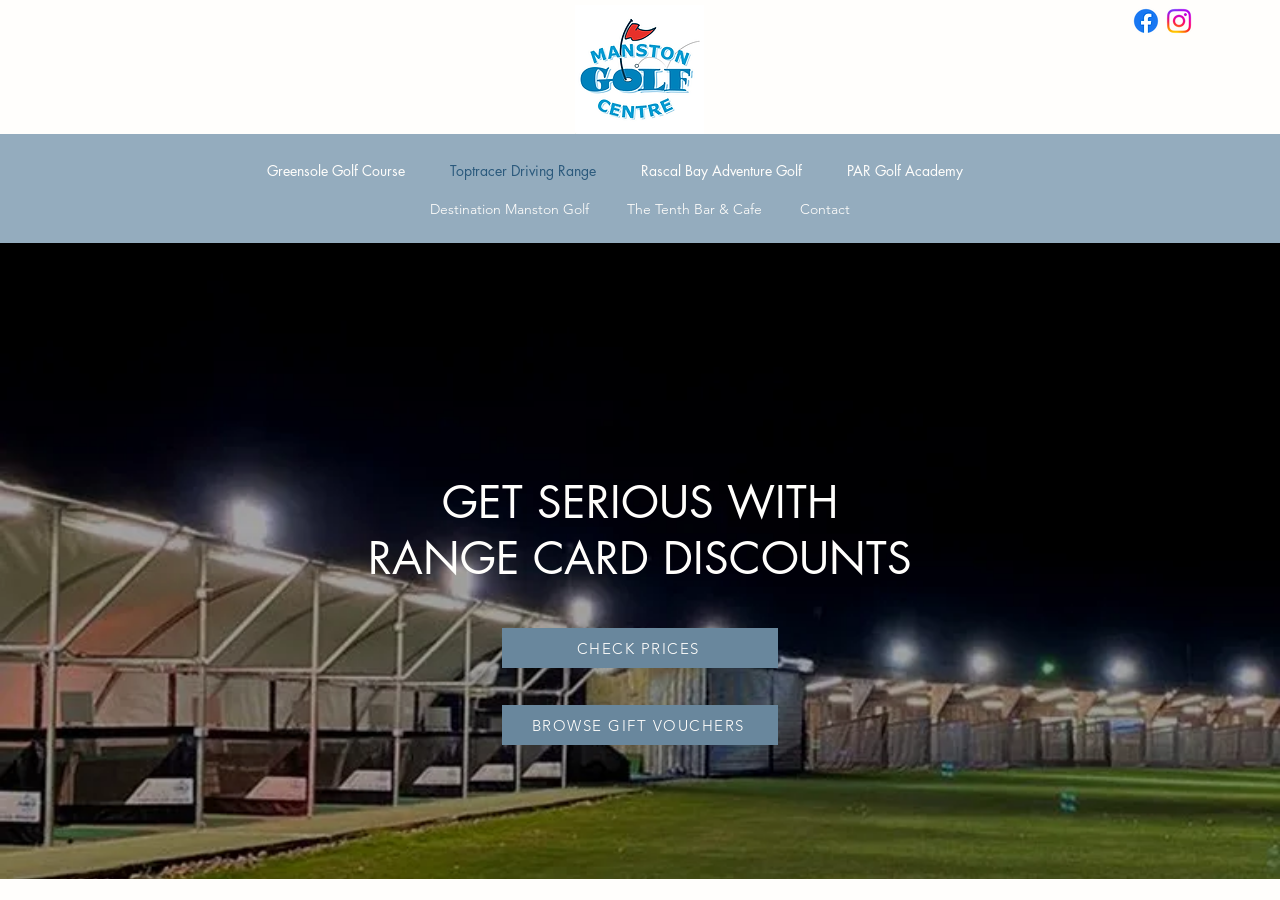Determine the bounding box coordinates for the area that needs to be clicked to fulfill this task: "View Facebook page". The coordinates must be given as four float numbers between 0 and 1, i.e., [left, top, right, bottom].

[0.883, 0.006, 0.908, 0.041]